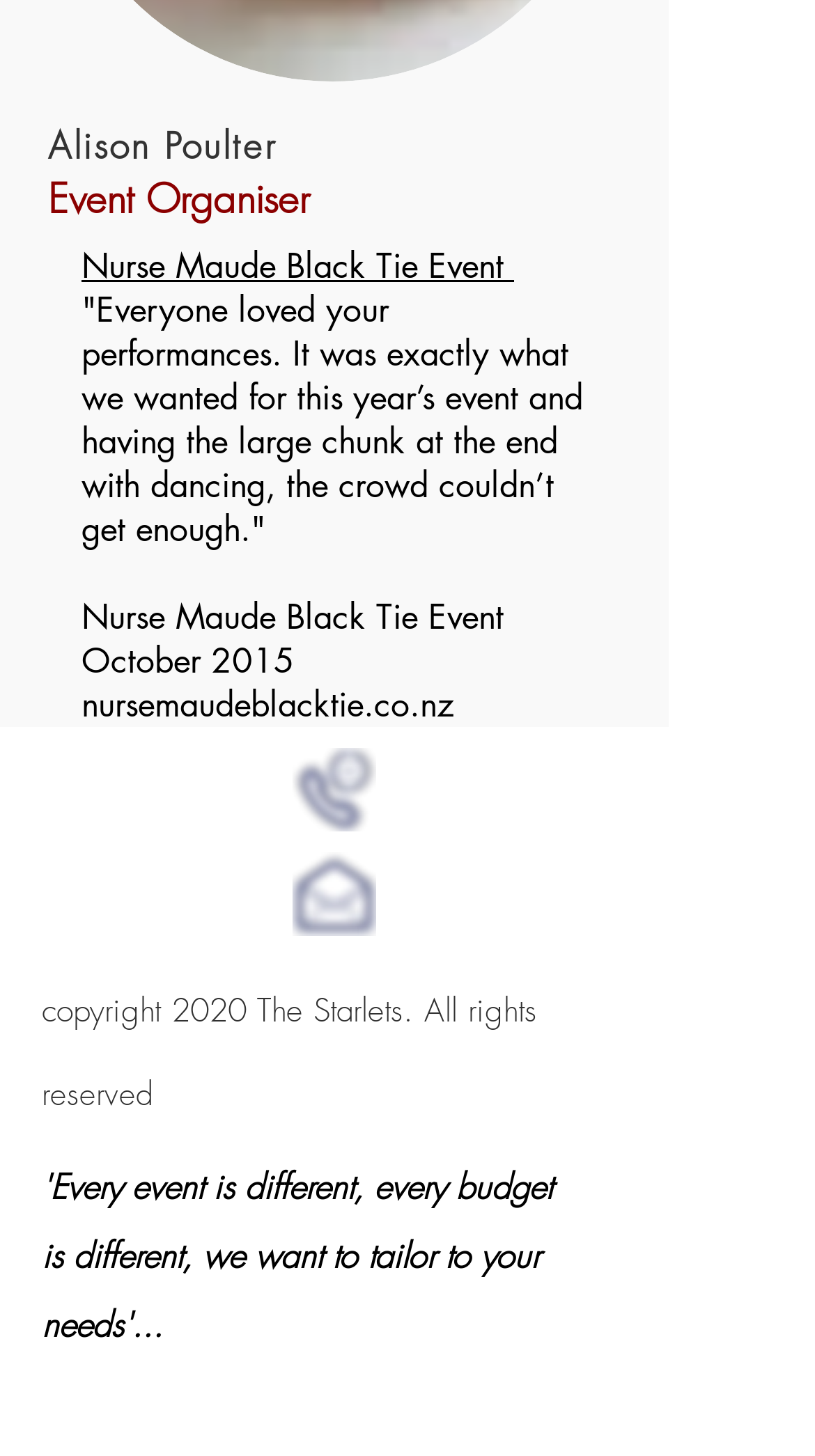Based on what you see in the screenshot, provide a thorough answer to this question: Who is the event organiser?

The event organiser's name is mentioned in the heading 'Alison Poulter' with a bounding box of [0.059, 0.083, 0.756, 0.116], indicating that it is a prominent element on the webpage.